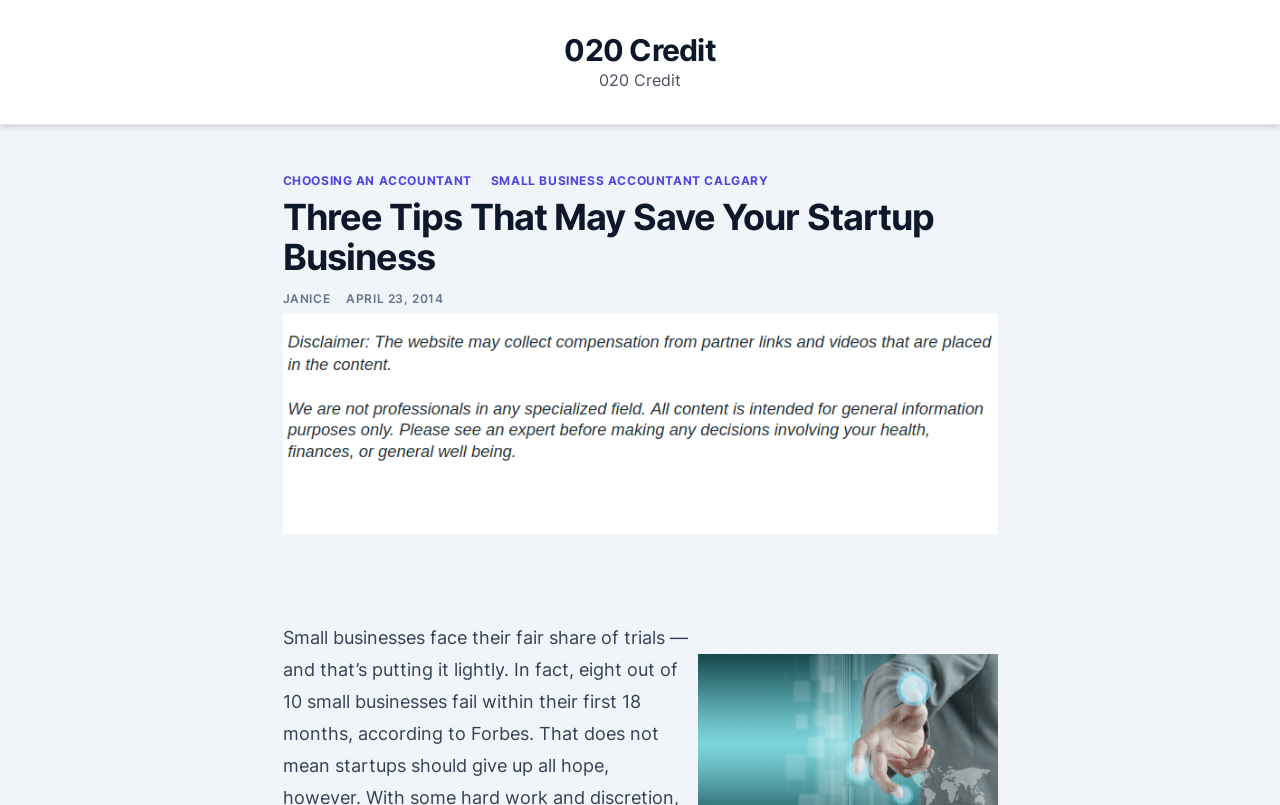Provide the bounding box coordinates of the HTML element this sentence describes: "Small business accountant calgary".

[0.383, 0.215, 0.6, 0.235]